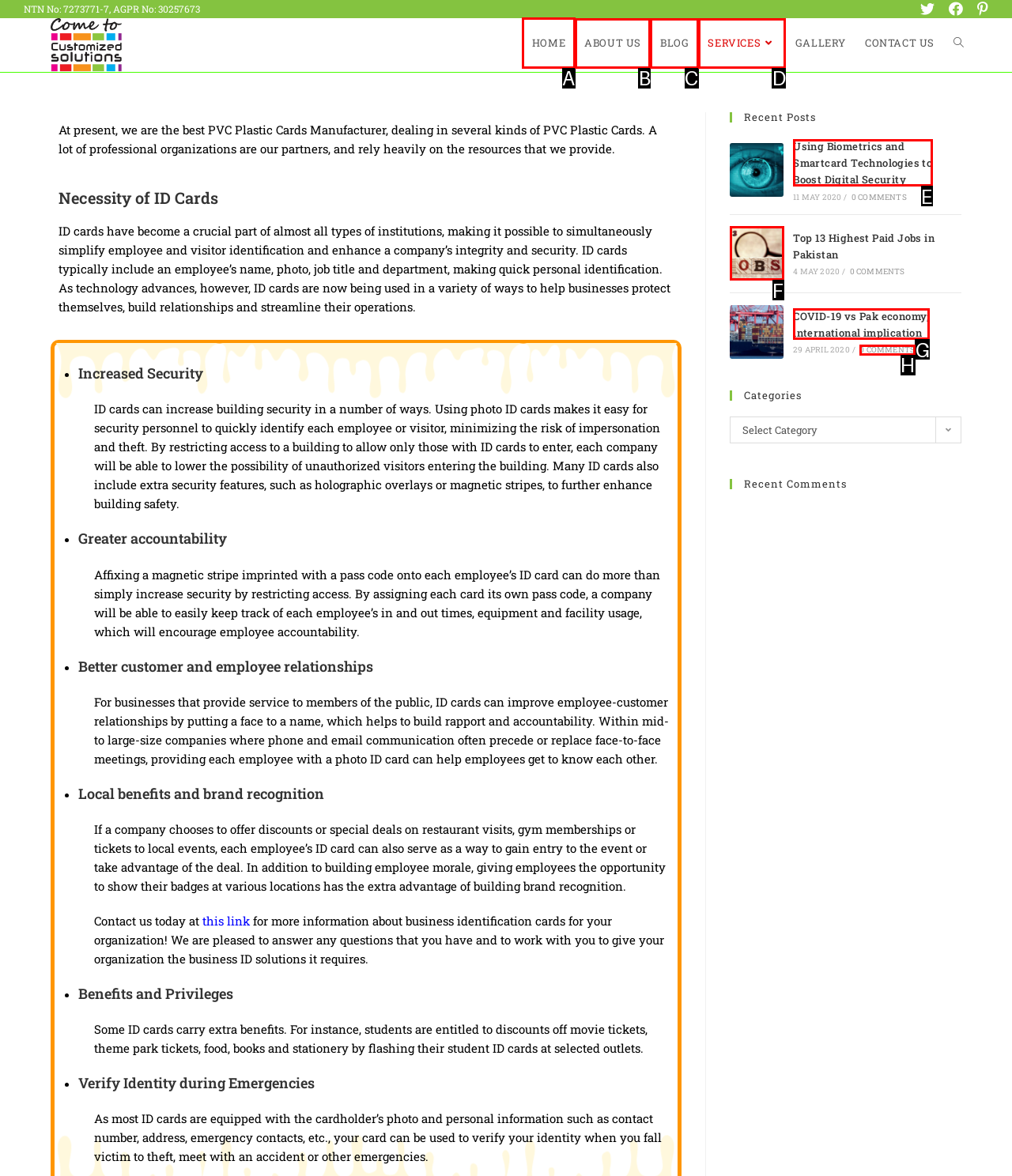Select the appropriate HTML element that needs to be clicked to execute the following task: Click on the 'HOME' link. Respond with the letter of the option.

A